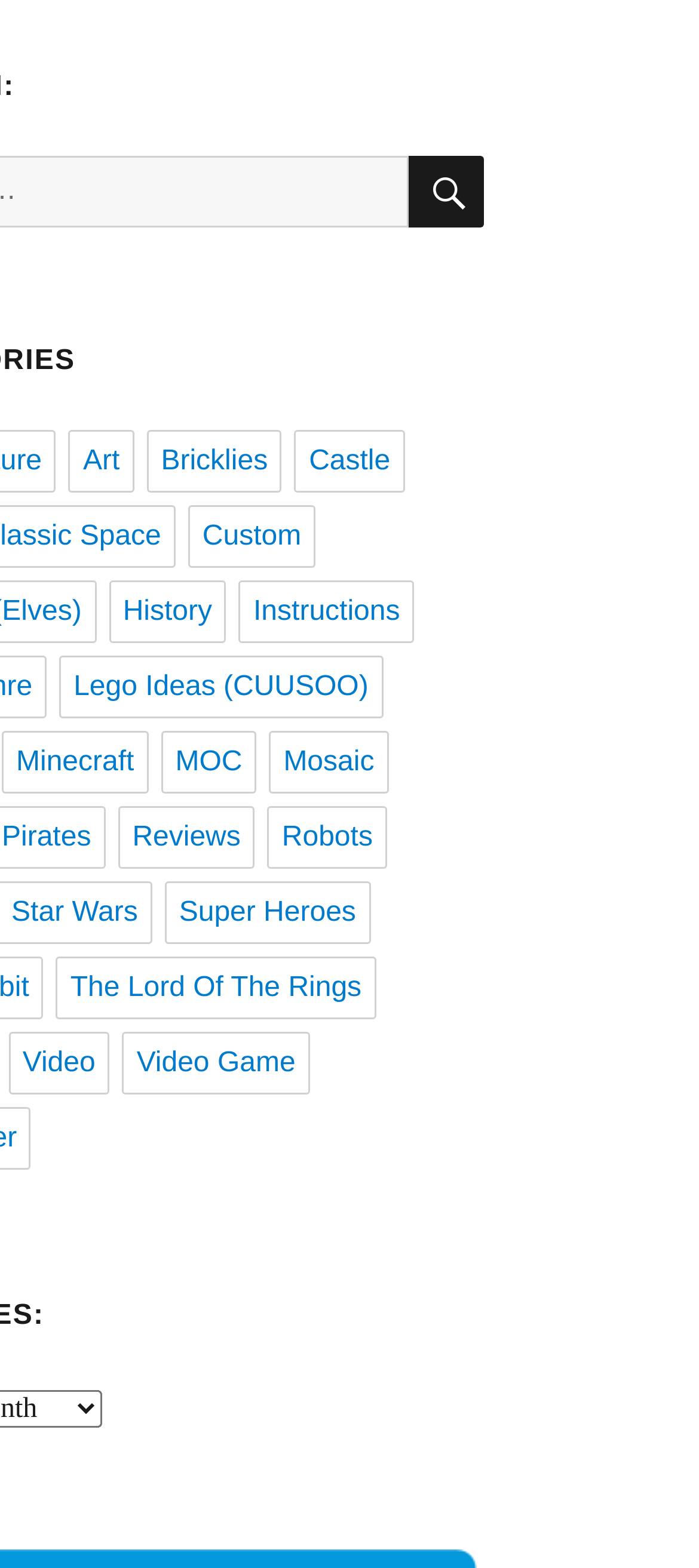Give a one-word or short-phrase answer to the following question: 
How many categories are available on this webpage?

18